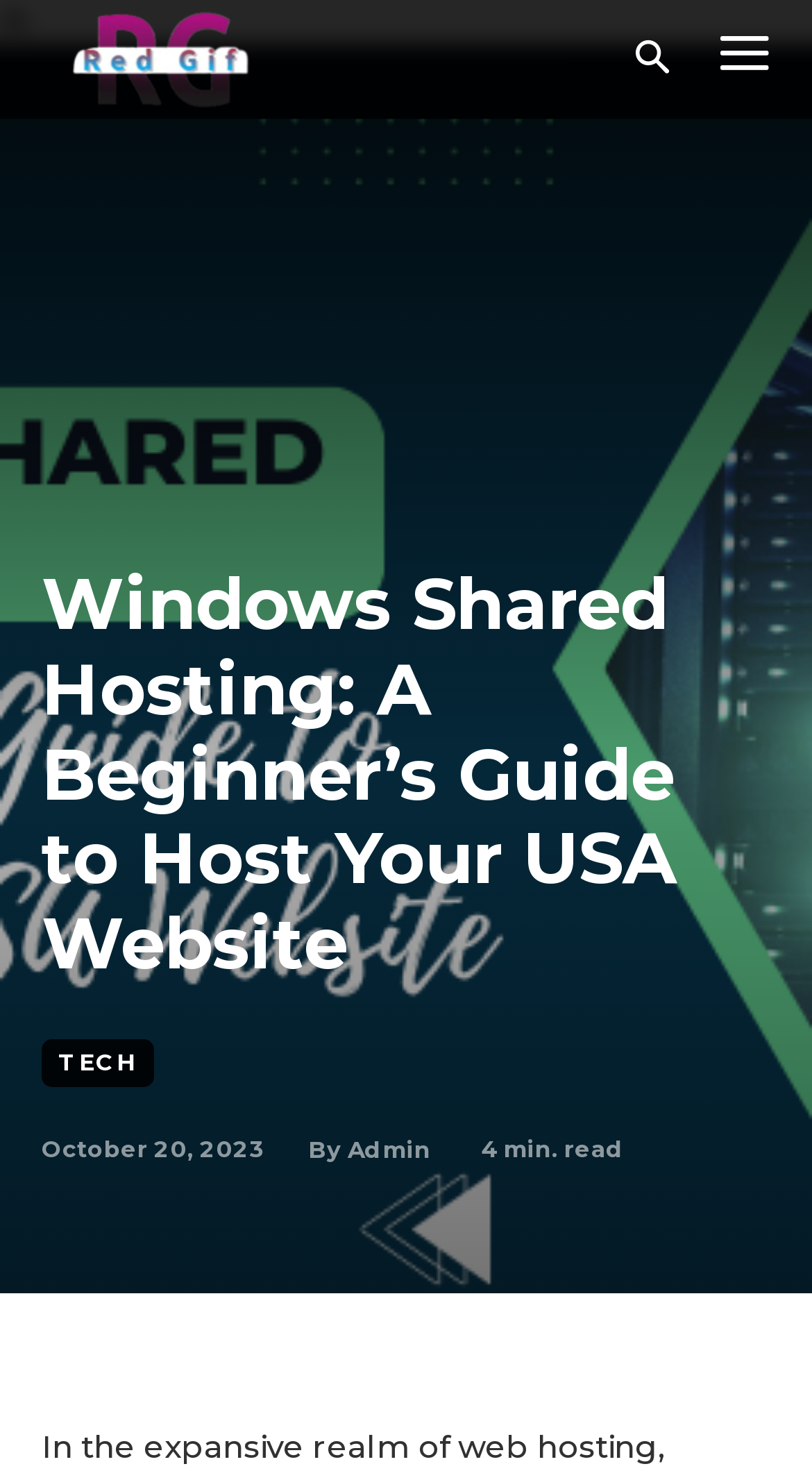Determine the bounding box for the described HTML element: "Admin". Ensure the coordinates are four float numbers between 0 and 1 in the format [left, top, right, bottom].

[0.428, 0.765, 0.531, 0.789]